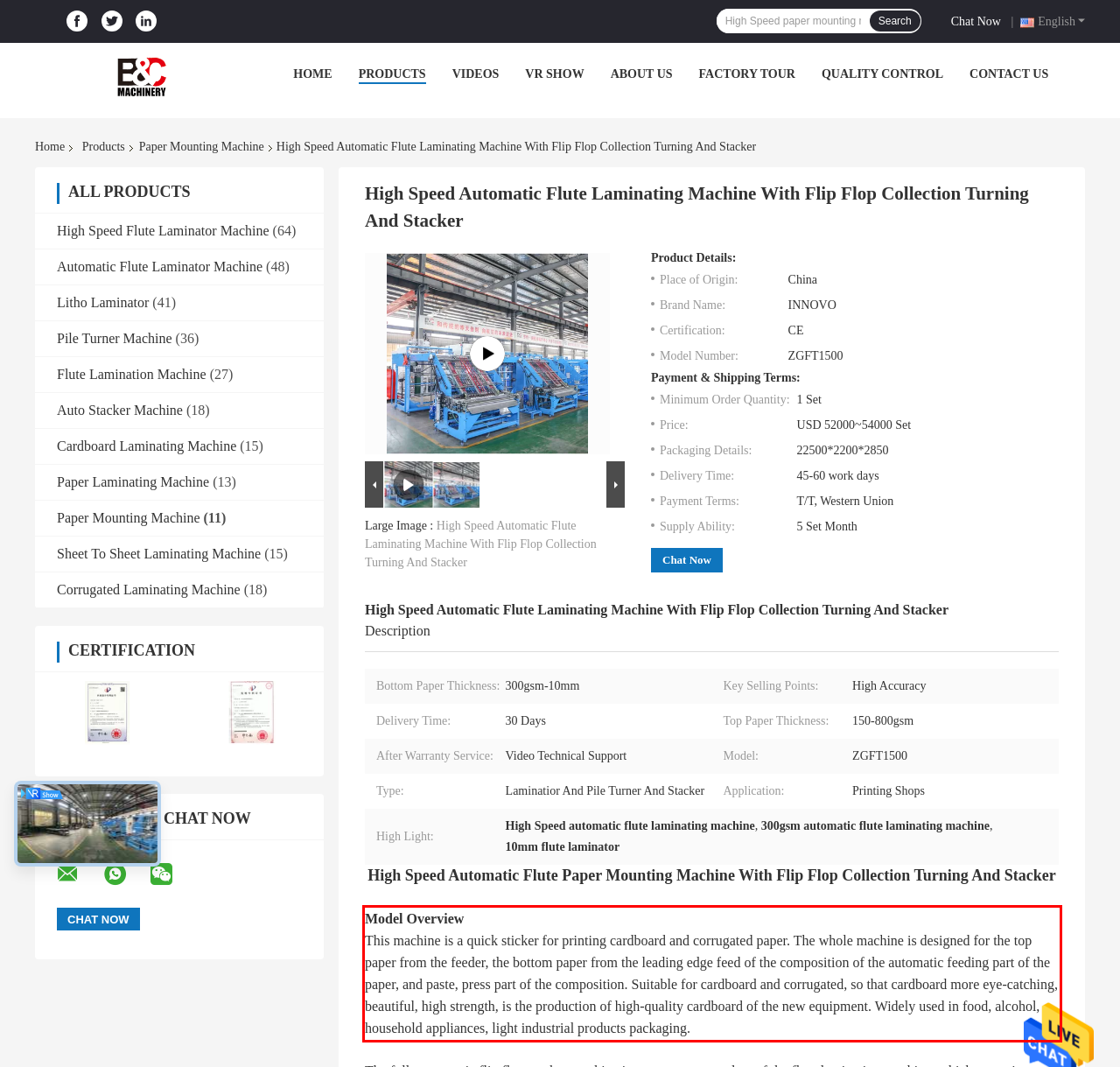Please perform OCR on the UI element surrounded by the red bounding box in the given webpage screenshot and extract its text content.

Model Overview This machine is a quick sticker for printing cardboard and corrugated paper. The whole machine is designed for the top paper from the feeder, the bottom paper from the leading edge feed of the composition of the automatic feeding part of the paper, and paste, press part of the composition. Suitable for cardboard and corrugated, so that cardboard more eye-catching, beautiful, high strength, is the production of high-quality cardboard of the new equipment. Widely used in food, alcohol, household appliances, light industrial products packaging.